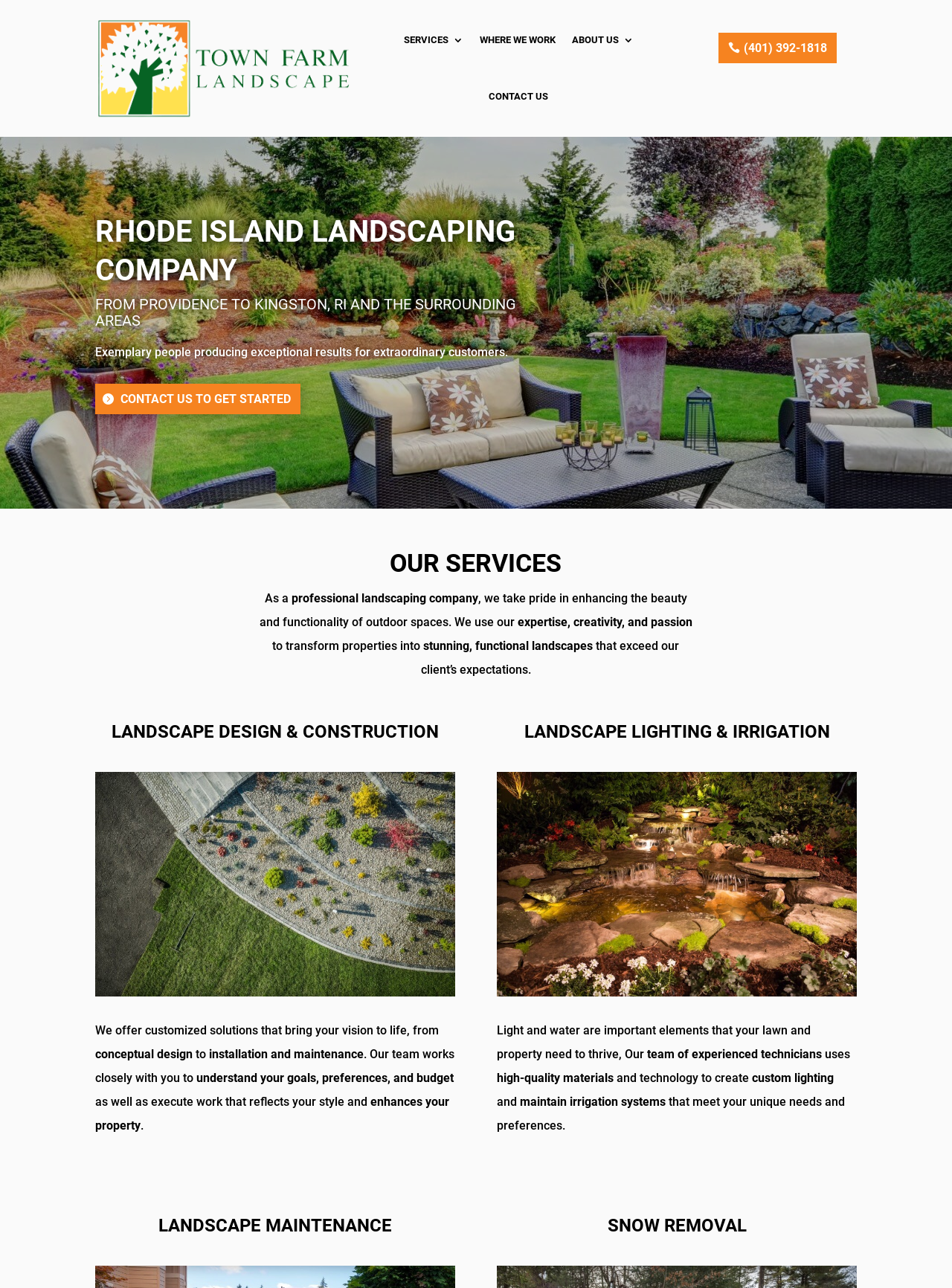Answer briefly with one word or phrase:
What is the purpose of the company's landscape design and construction service?

to bring your vision to life